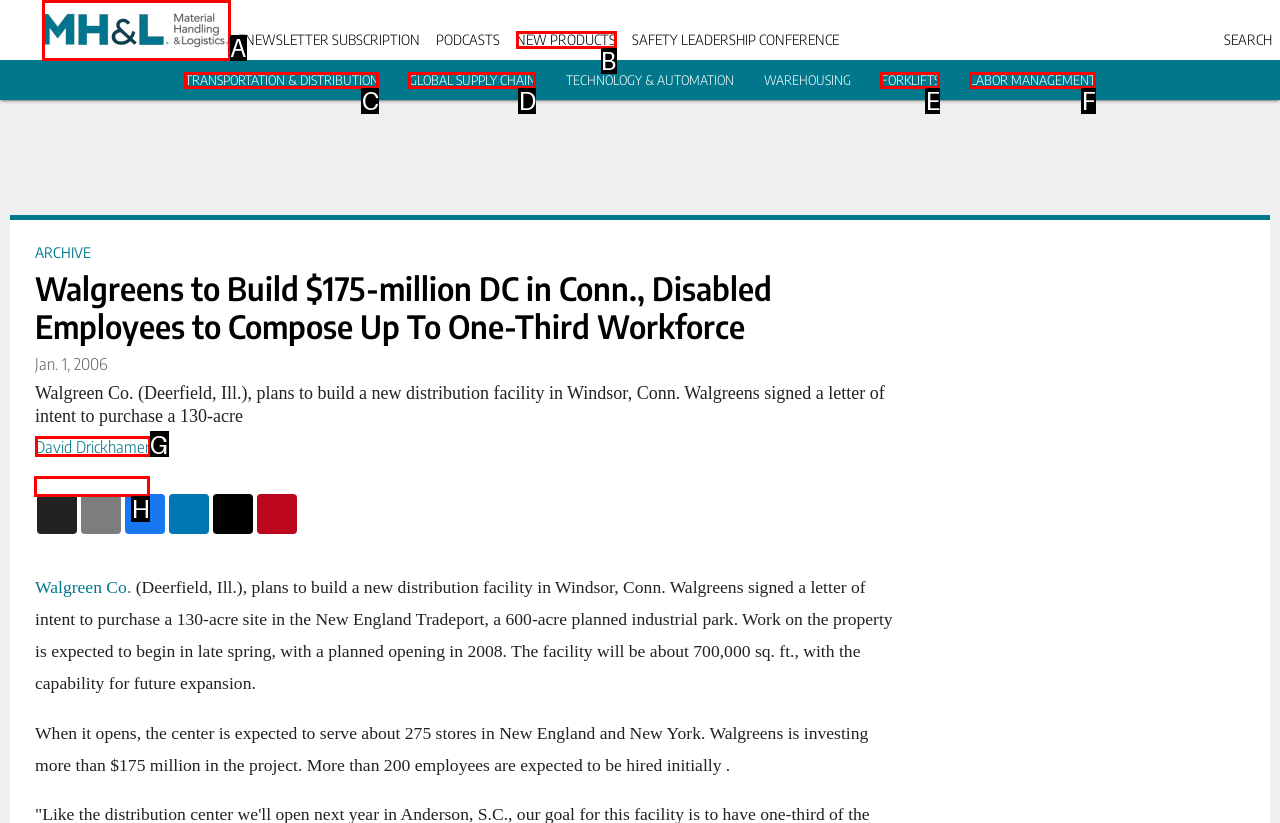Identify the correct UI element to click on to achieve the following task: Read the article by David Drickhamer Respond with the corresponding letter from the given choices.

H